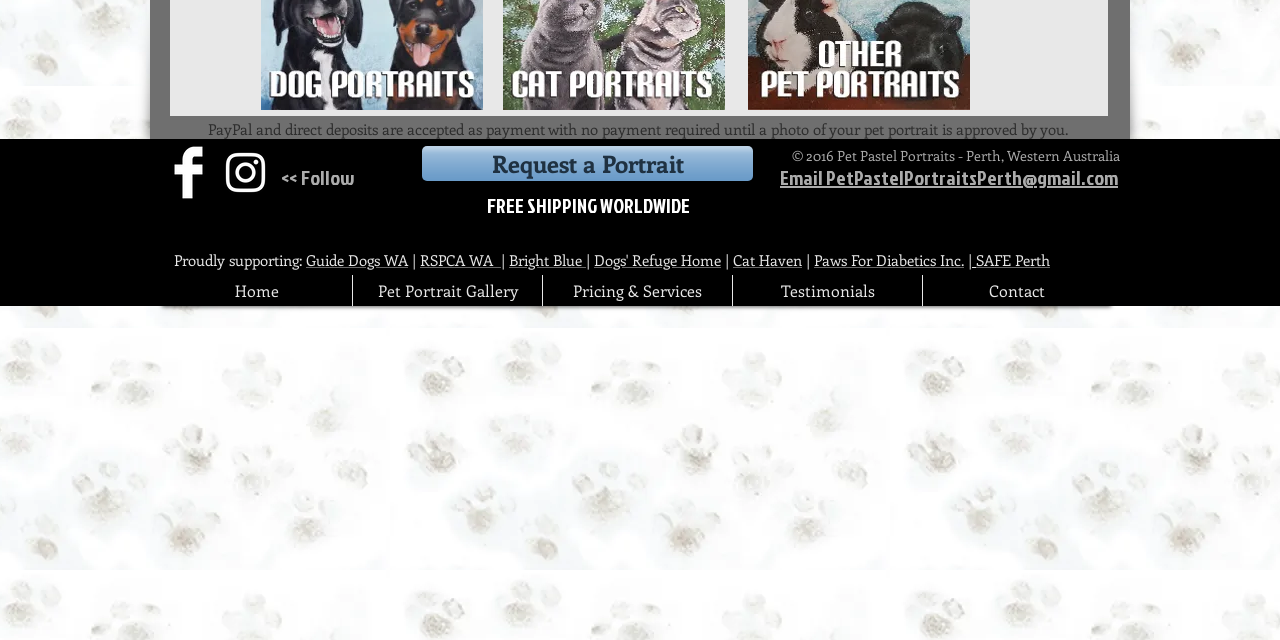From the screenshot, find the bounding box of the UI element matching this description: "SAFE Perth". Supply the bounding box coordinates in the form [left, top, right, bottom], each a float between 0 and 1.

[0.762, 0.391, 0.82, 0.422]